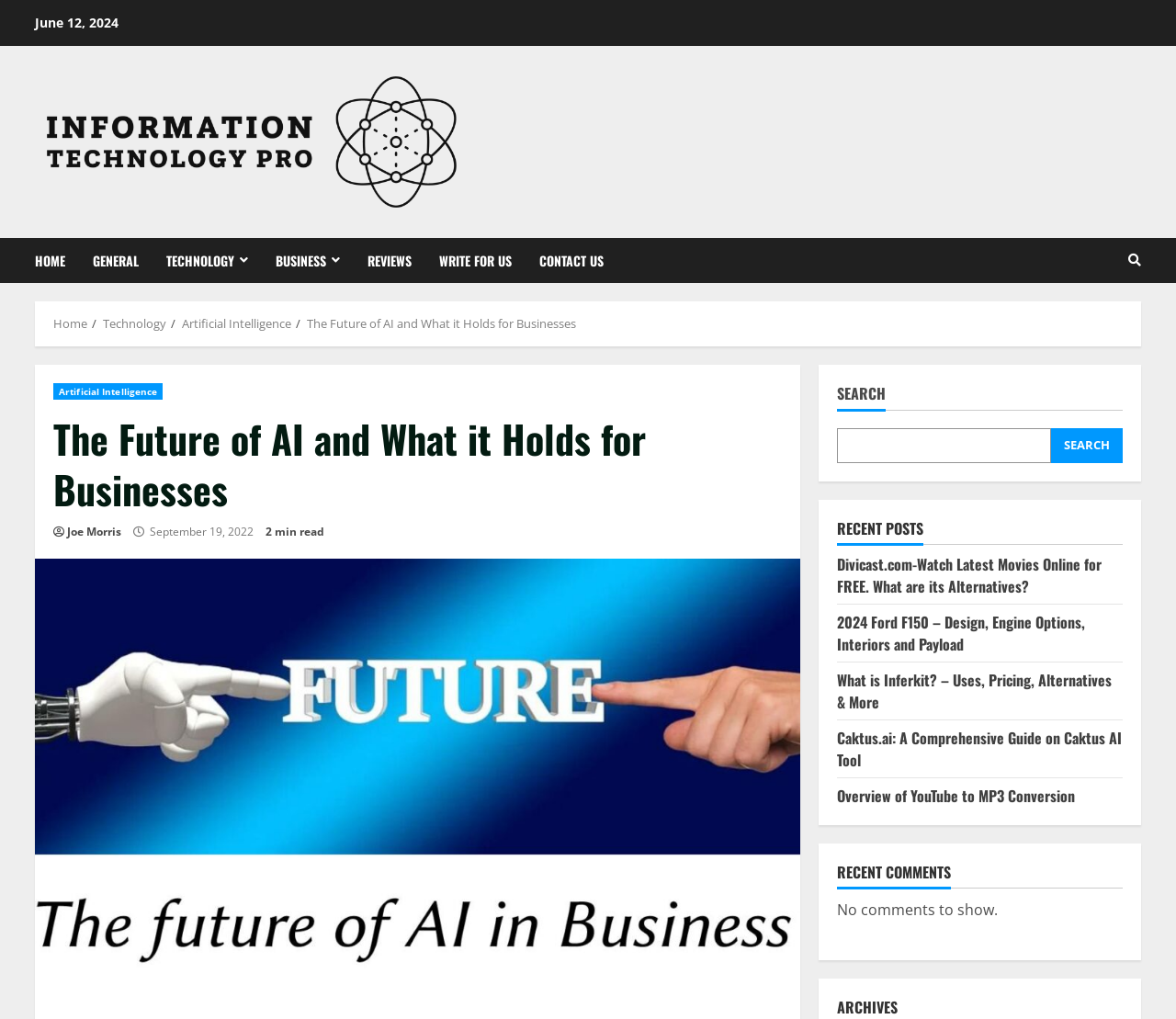Determine the bounding box coordinates for the region that must be clicked to execute the following instruction: "Click on HOME".

[0.03, 0.233, 0.067, 0.278]